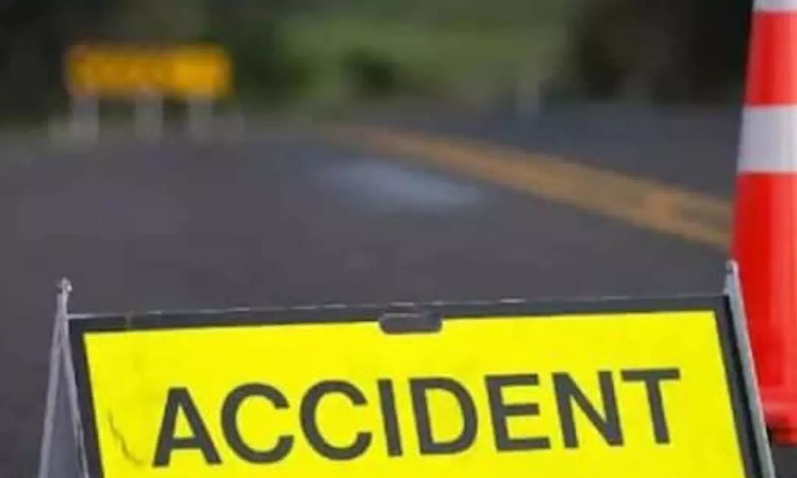Describe all the elements in the image extensively.

The image depicts a bright yellow warning sign prominently displaying the word "ACCIDENT," which serves as a critical alert for motorists. The sign is set against a blurred background of a road, indicating the location of an incident. In the foreground, a classic traffic cone adds to the scene's safety measures, marking off the area around the accident to prevent further incidents. This visual representation underscores the serious implications of road accidents, as highlighted in the news about a tragic collision involving two motorcycles in the Narayanpet district, where four individuals lost their lives and a child sustained serious injuries.